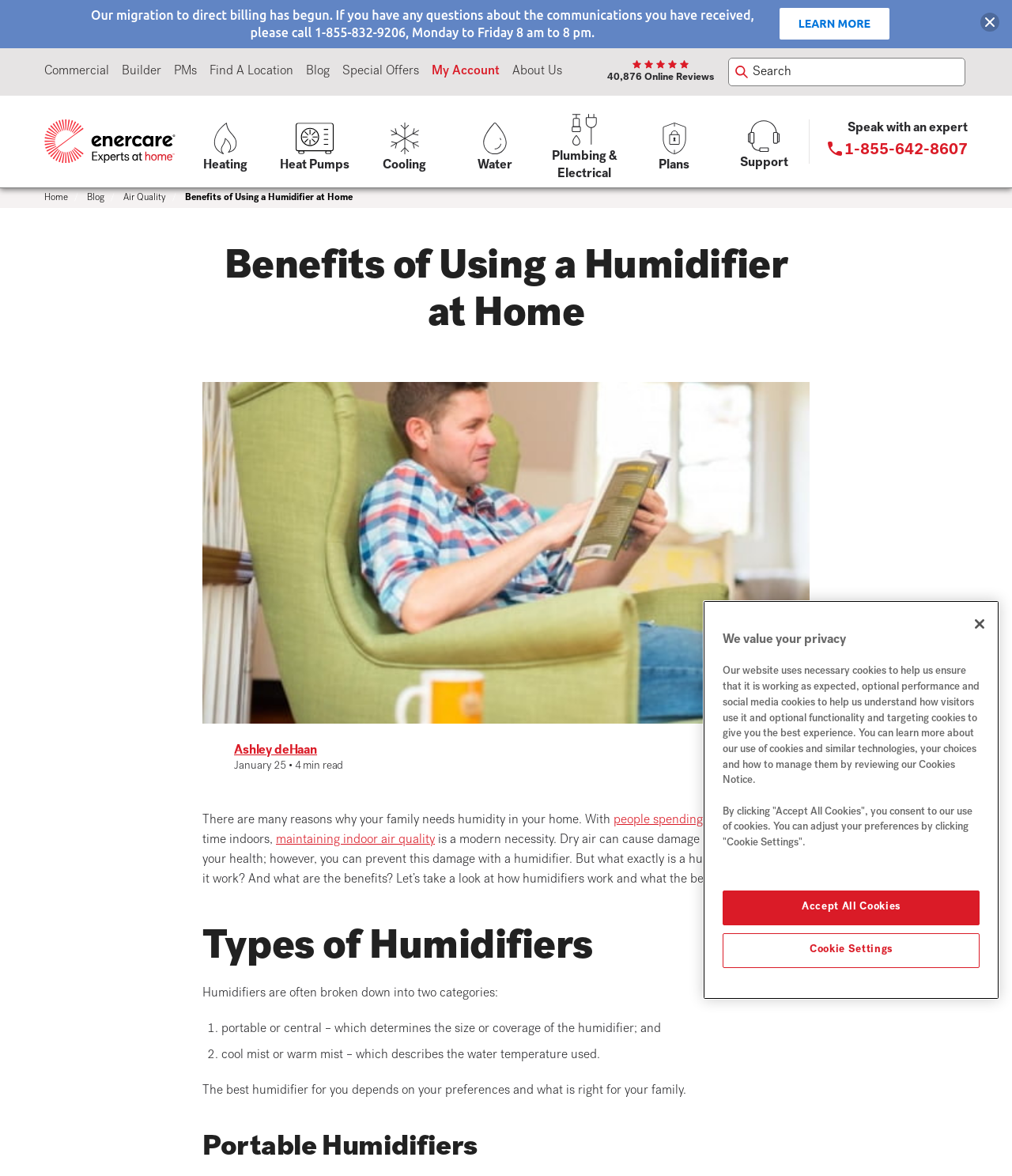Please determine the bounding box coordinates of the clickable area required to carry out the following instruction: "Click the 'Register' link". The coordinates must be four float numbers between 0 and 1, represented as [left, top, right, bottom].

None